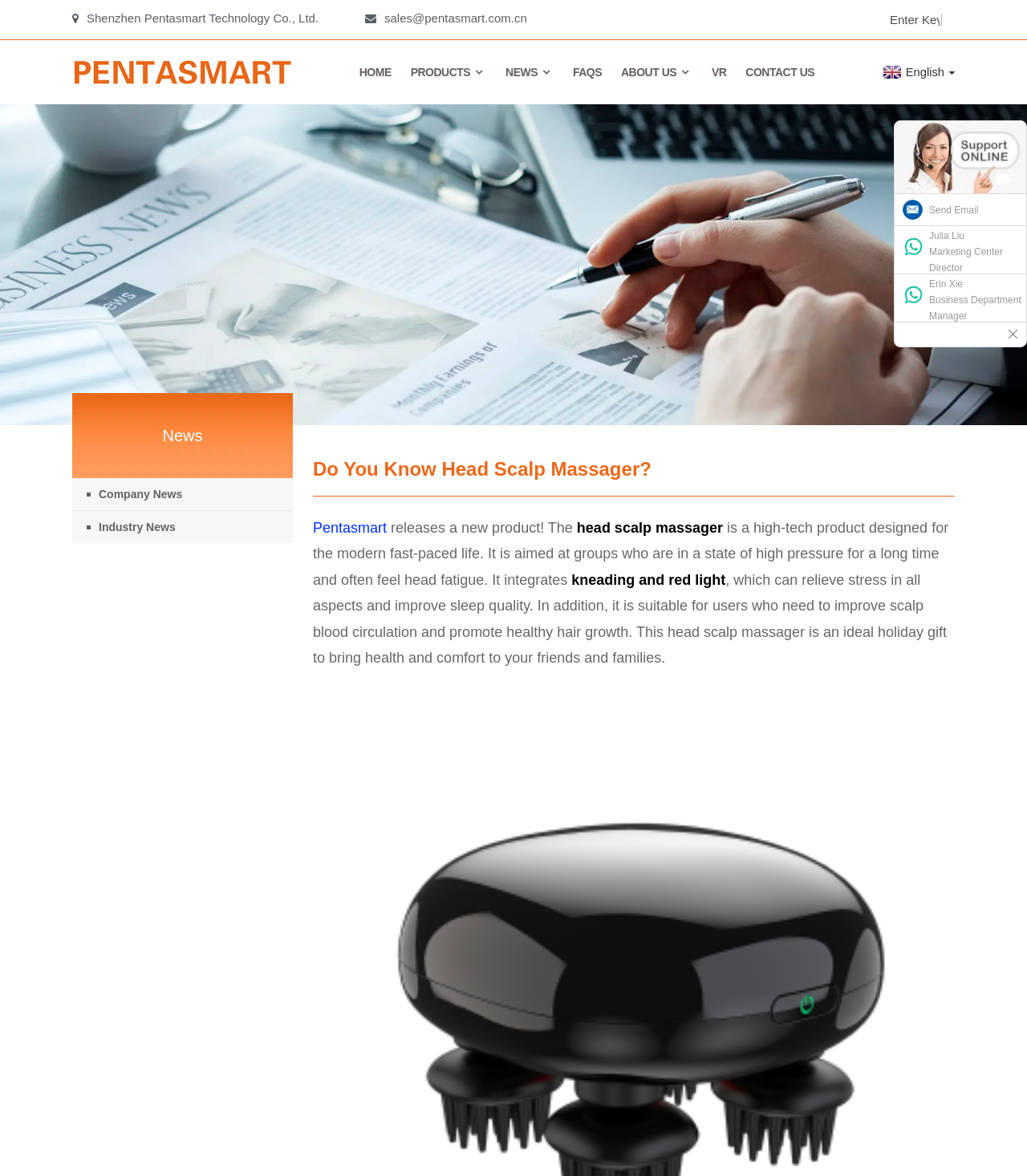Based on the description "FAQs", find the bounding box of the specified UI element.

[0.558, 0.034, 0.586, 0.089]